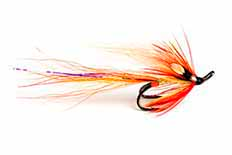What is the primary purpose of the Atomic Apache?
Answer the question with detailed information derived from the image.

The caption explains that the Atomic Apache is tailored for effective fishing, particularly for catching Salmon and Sea-Trout, which implies that its primary purpose is to aid in successful angling.